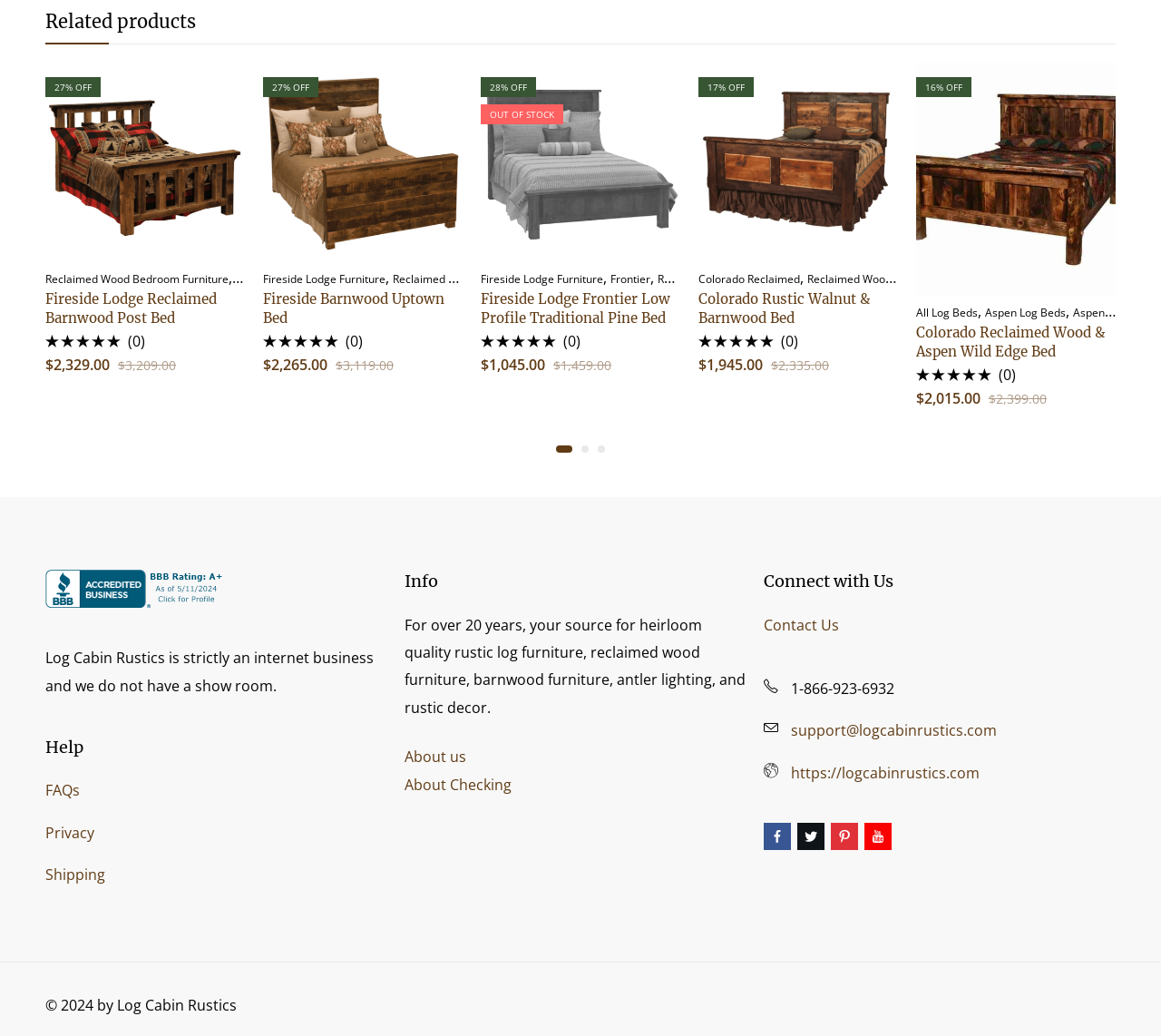What is the price of the Fireside Lodge Reclaimed Barnwood “Barn Door” Style Bed?
Look at the webpage screenshot and answer the question with a detailed explanation.

I found the price of the Fireside Lodge Reclaimed Barnwood “Barn Door” Style Bed by looking at the text next to the image of the product, which says '$2,365.00'.